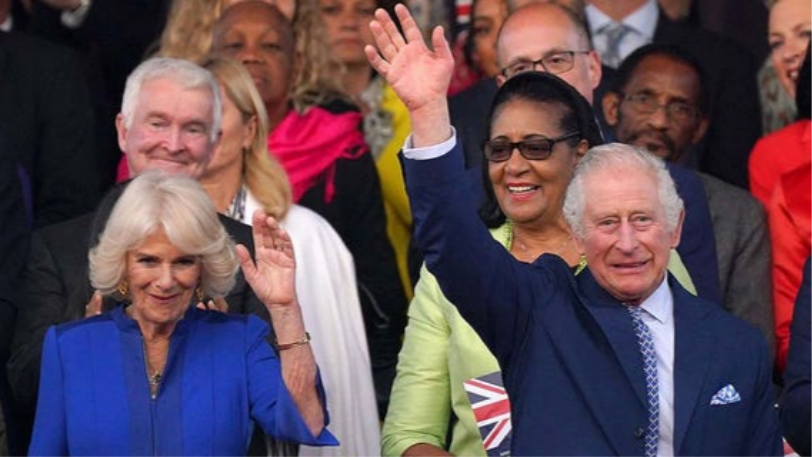What is the atmosphere of the scene?
Provide a fully detailed and comprehensive answer to the question.

The caption describes the scene as having a 'festive atmosphere', which implies that the mood is celebratory and joyful.